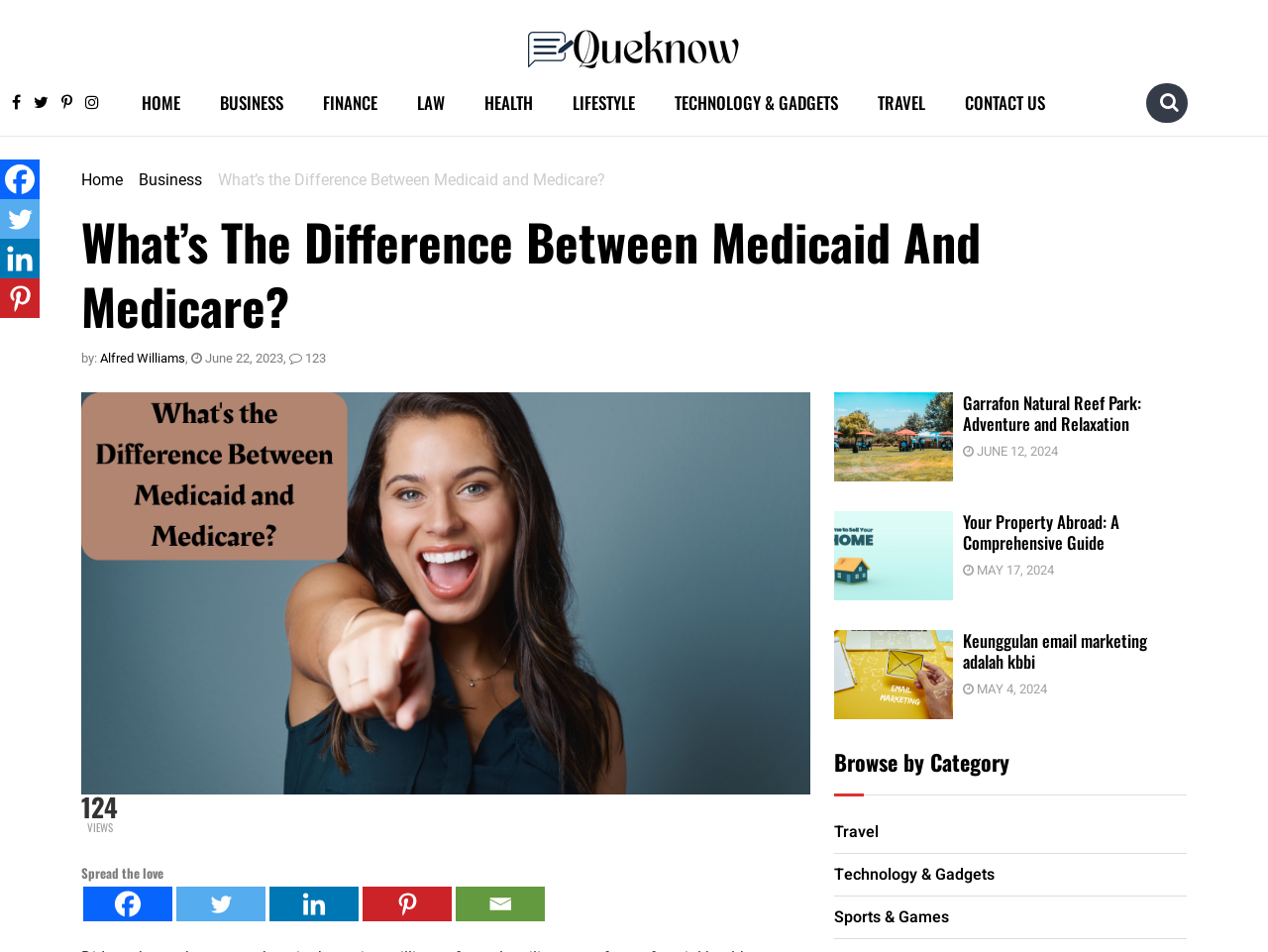Identify the bounding box coordinates for the element you need to click to achieve the following task: "Click on the 'HOME' link". Provide the bounding box coordinates as four float numbers between 0 and 1, in the form [left, top, right, bottom].

[0.096, 0.081, 0.158, 0.134]